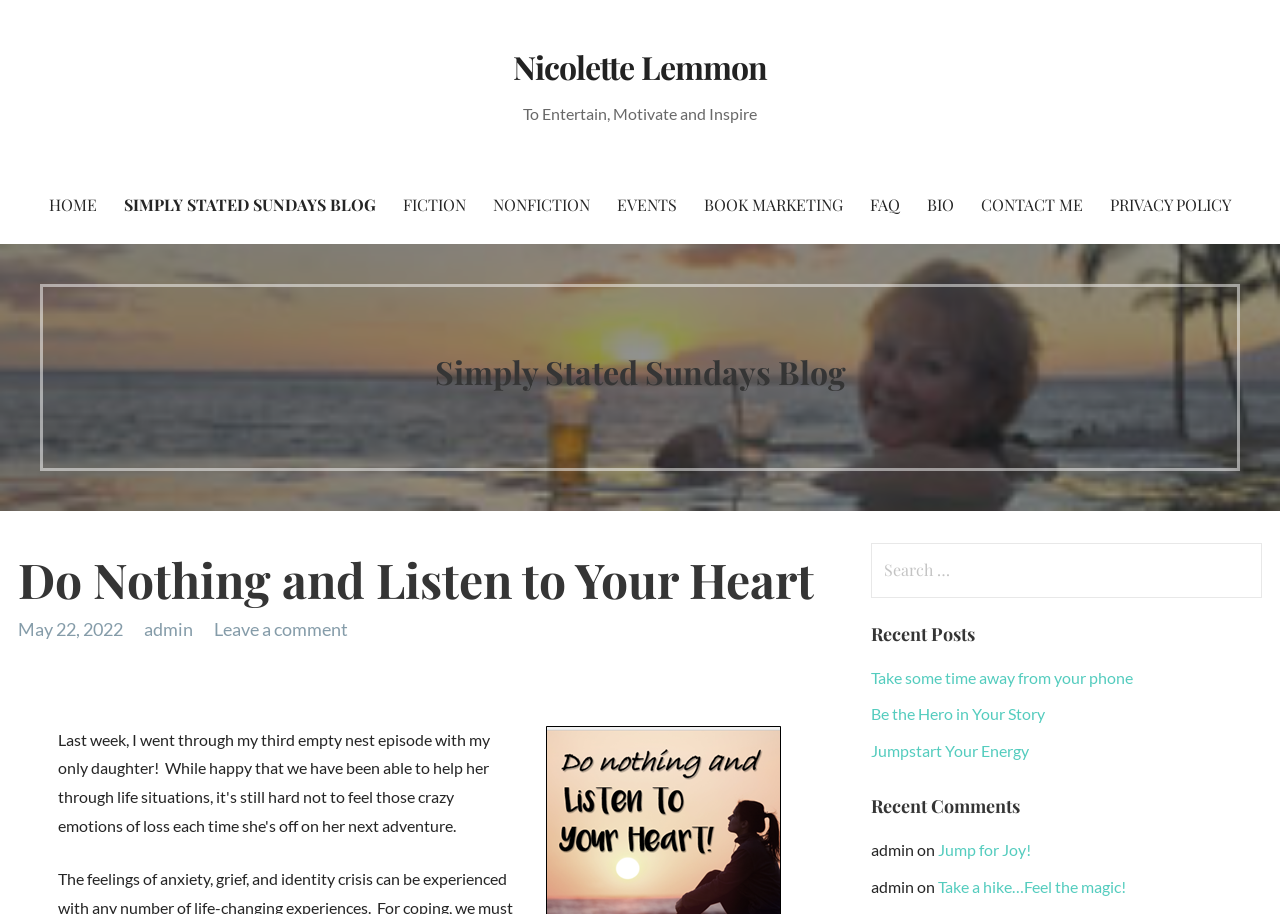Determine the bounding box coordinates of the clickable region to execute the instruction: "View the recent post 'Take some time away from your phone'". The coordinates should be four float numbers between 0 and 1, denoted as [left, top, right, bottom].

[0.681, 0.73, 0.885, 0.751]